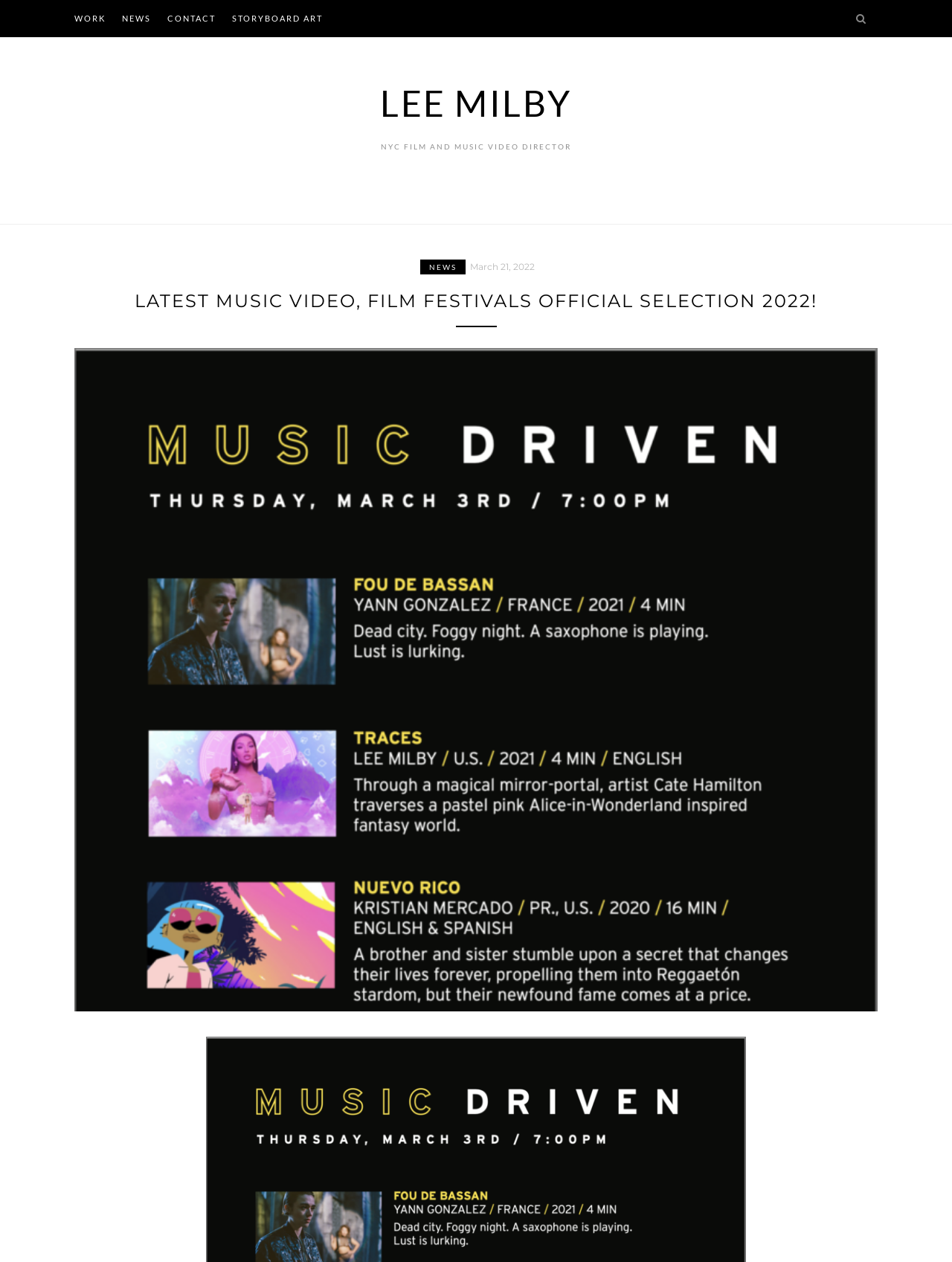Use a single word or phrase to answer the following:
How many links are there in the top navigation bar?

4